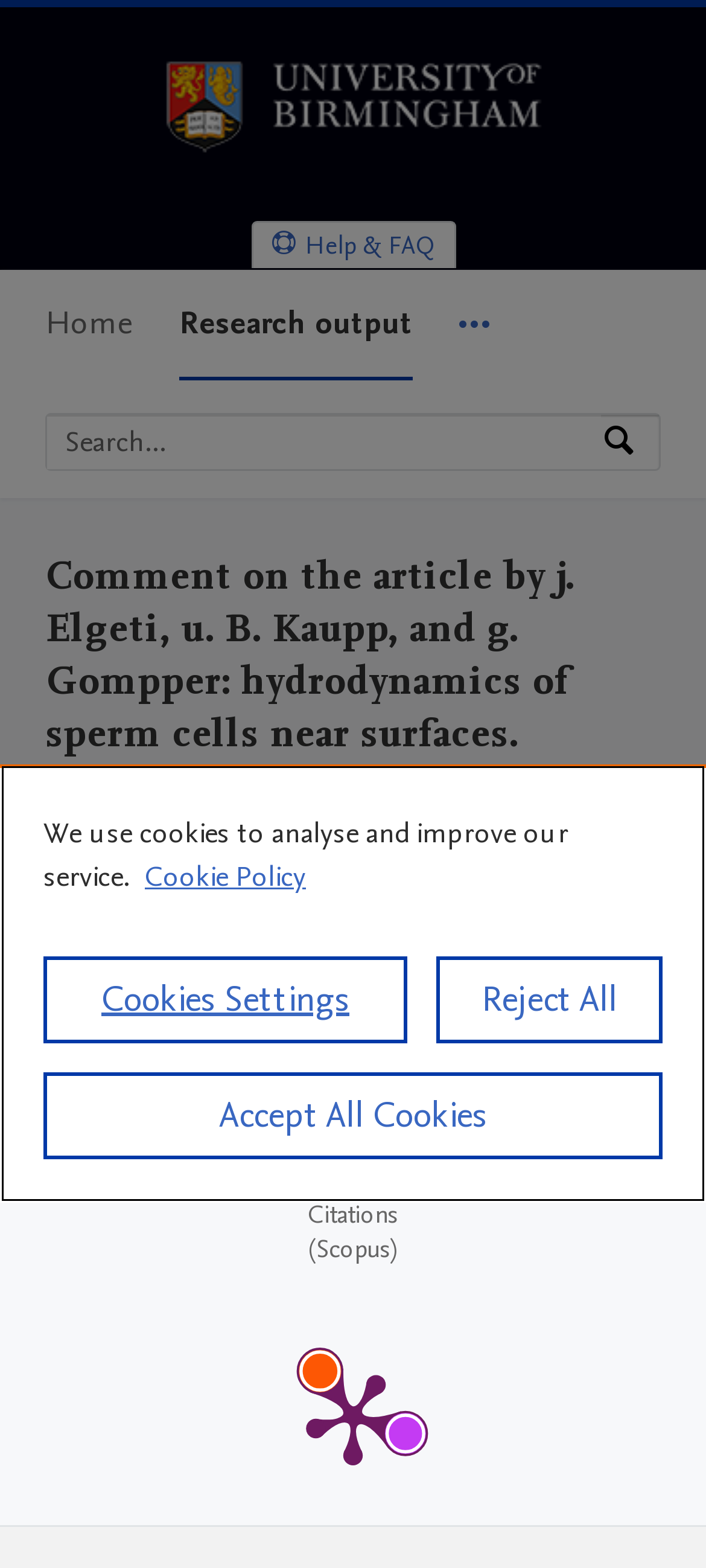What is the type of research output?
Could you answer the question in a detailed manner, providing as much information as possible?

I found the answer by looking at the text 'Contribution to journal' and '› Review article' which indicates that the research output is a review article.